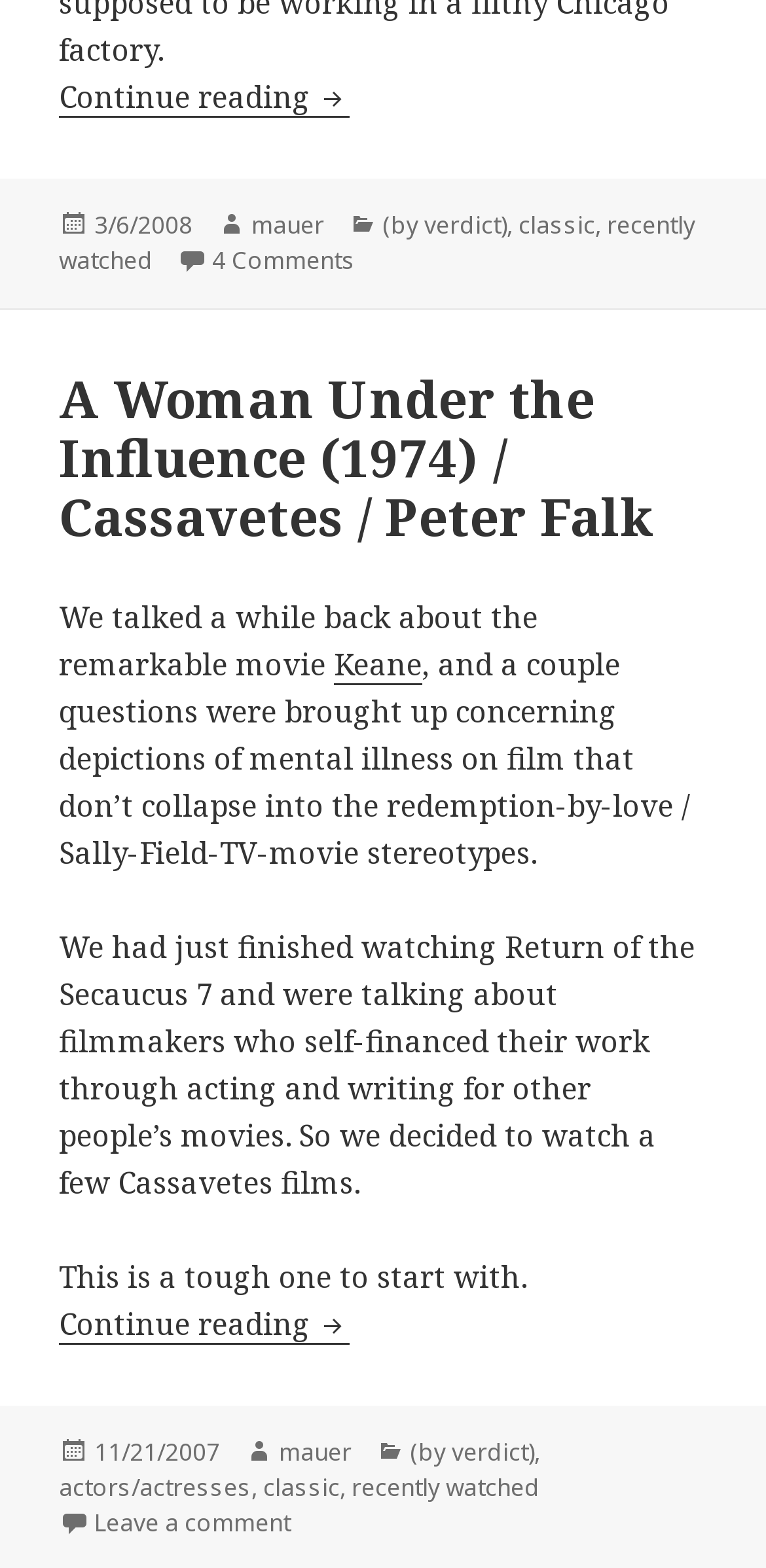Provide the bounding box coordinates of the HTML element described as: "mauer". The bounding box coordinates should be four float numbers between 0 and 1, i.e., [left, top, right, bottom].

[0.364, 0.916, 0.459, 0.938]